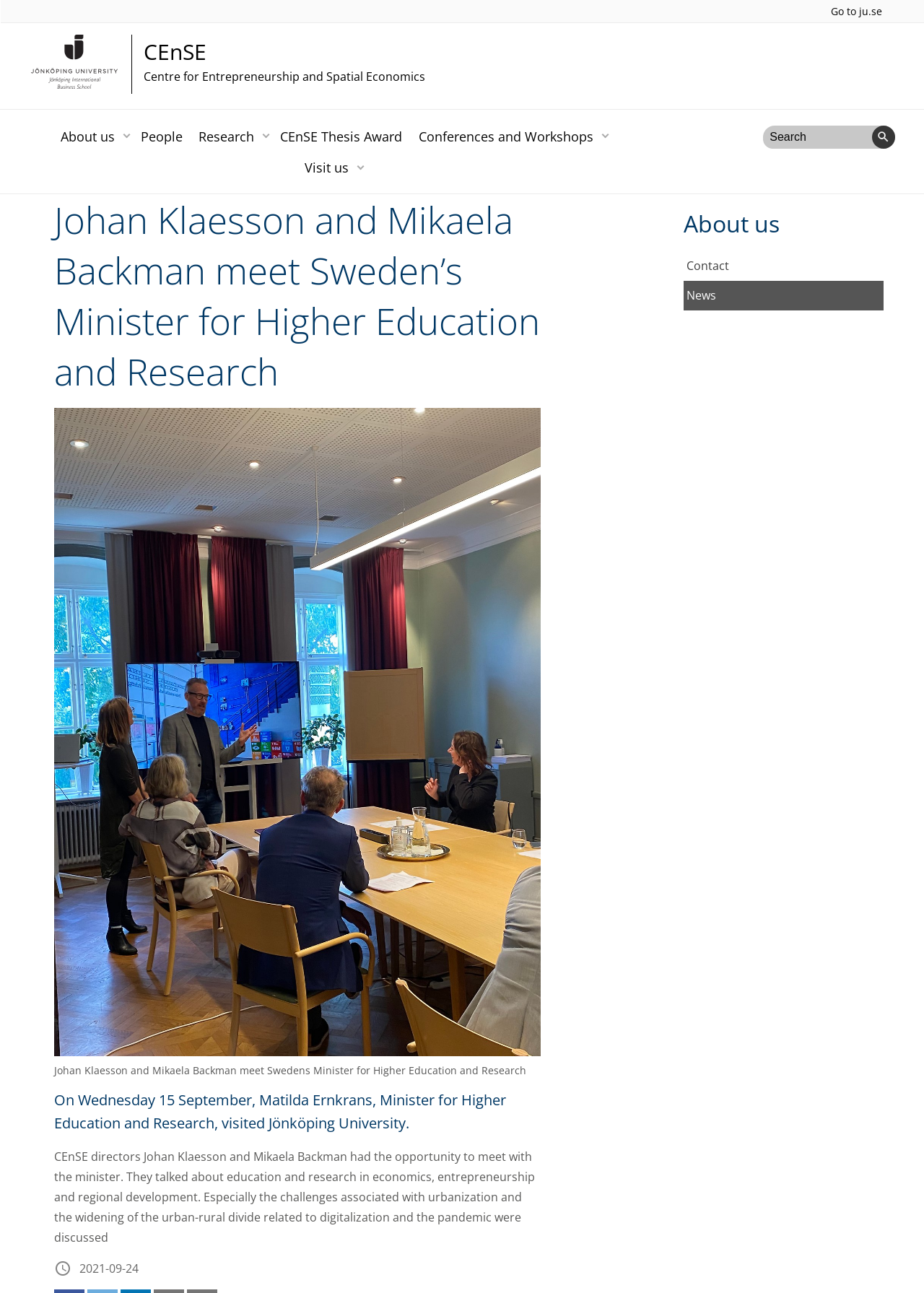Determine the bounding box coordinates for the HTML element described here: "Research".

[0.215, 0.093, 0.275, 0.117]